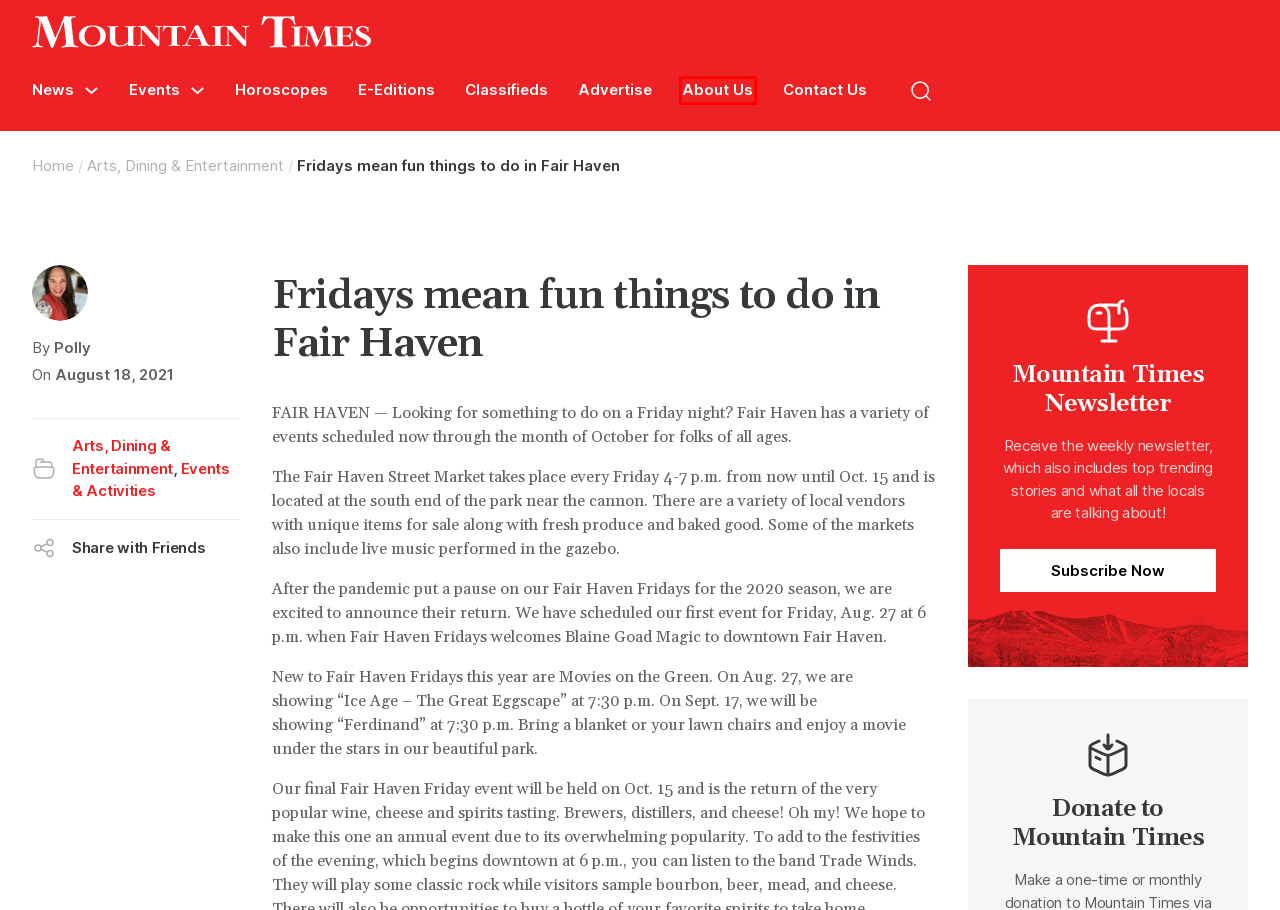View the screenshot of the webpage containing a red bounding box around a UI element. Select the most fitting webpage description for the new page shown after the element in the red bounding box is clicked. Here are the candidates:
A. Polly - Mountain Times
B. Local news - Mountain Times
C. About Us - Mountain Times
D. Advertise - Mountain Times
E. Events & Activities - Mountain Times
F. Horoscopes for April 11th - April 17th, 2018 - Mountain Times
G. Contact Us - Mountain Times
H. Arts, Dining & Entertainment - Mountain Times

C